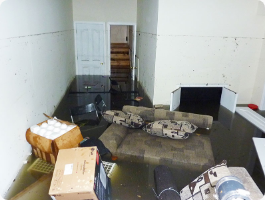Carefully examine the image and provide an in-depth answer to the question: What is partially visible in the foreground?

In the foreground of the image, remnants of a couch can be seen, which suggests that the floodwater has damaged or displaced the furniture in the basement.